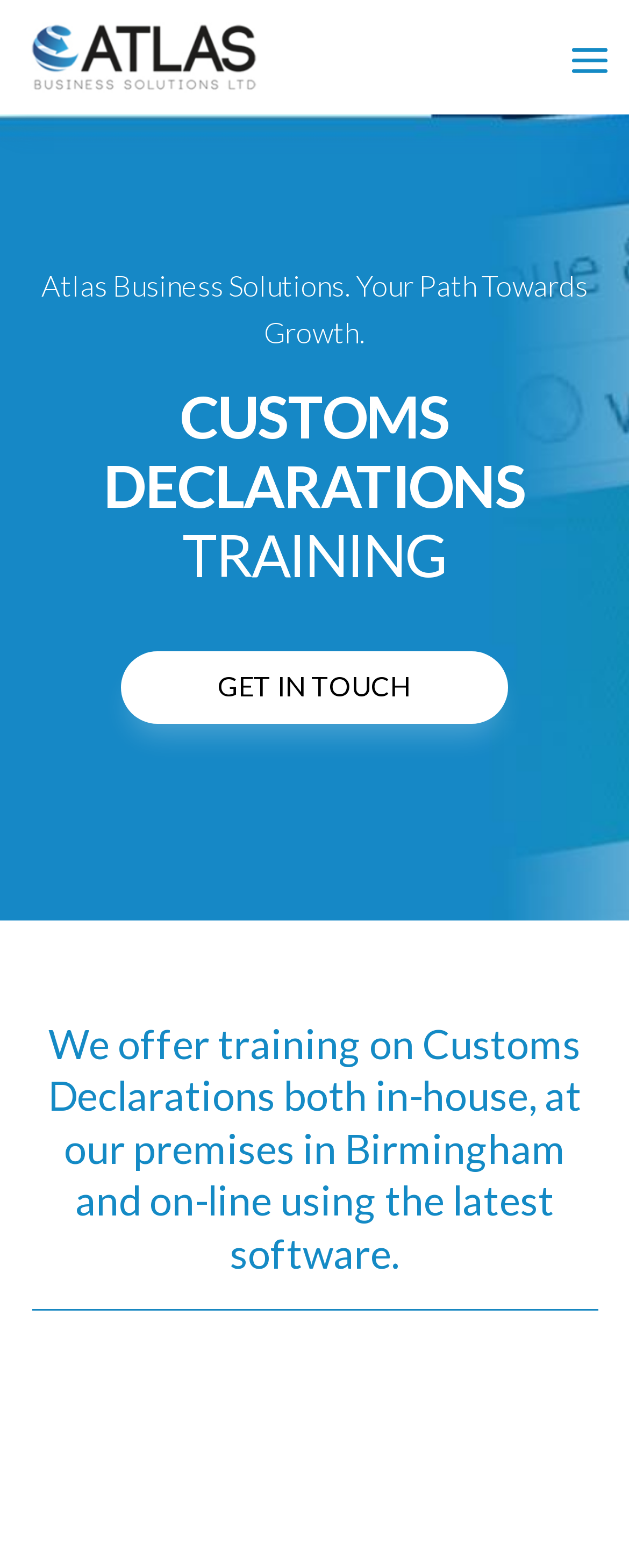Utilize the information from the image to answer the question in detail:
How can users get in touch with the company?

There is a link 'GET IN TOUCH $' on the webpage, which users can click to get in touch with the company.